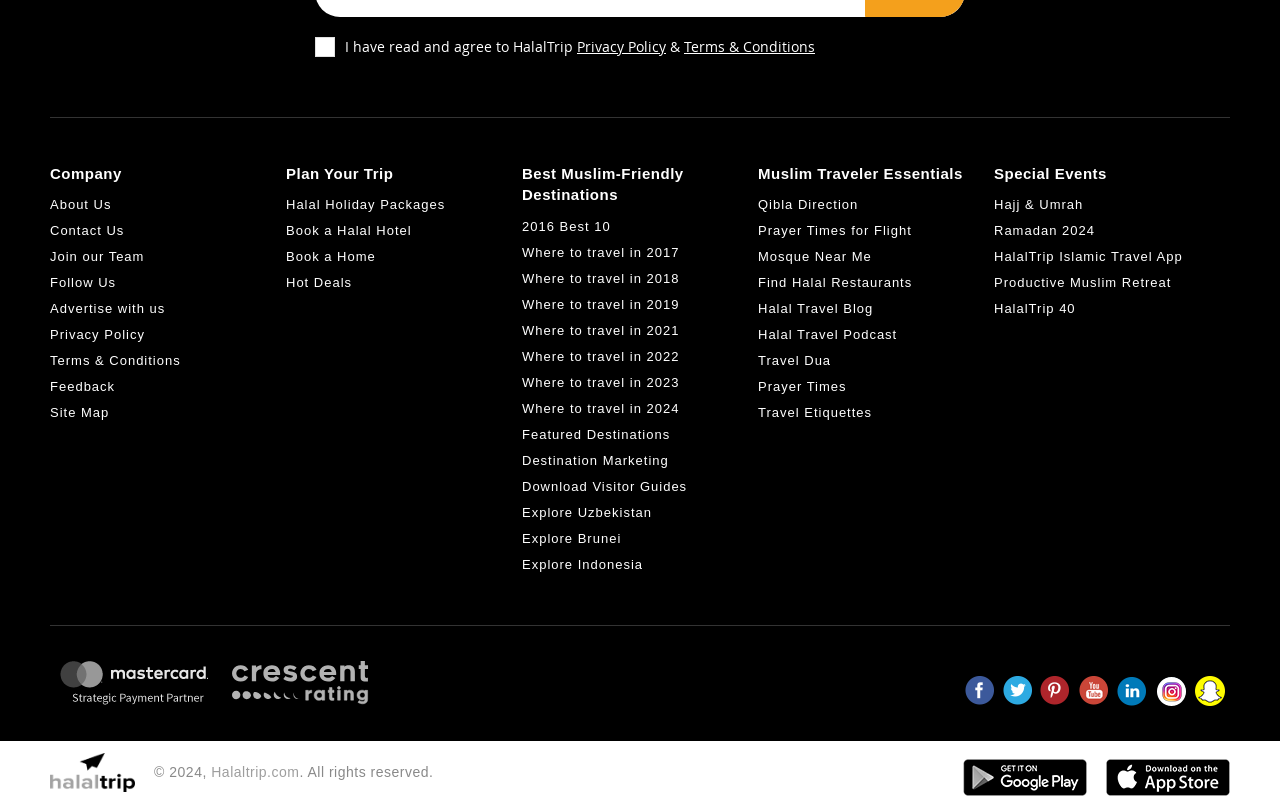What type of content is available under 'Muslim Traveler Essentials'?
Can you provide a detailed and comprehensive answer to the question?

Under the 'Muslim Traveler Essentials' section, there are links to various resources such as Qibla Direction, Prayer Times for Flight, Mosque Near Me, and more, which are all related to halal travel and Muslim traveler essentials.